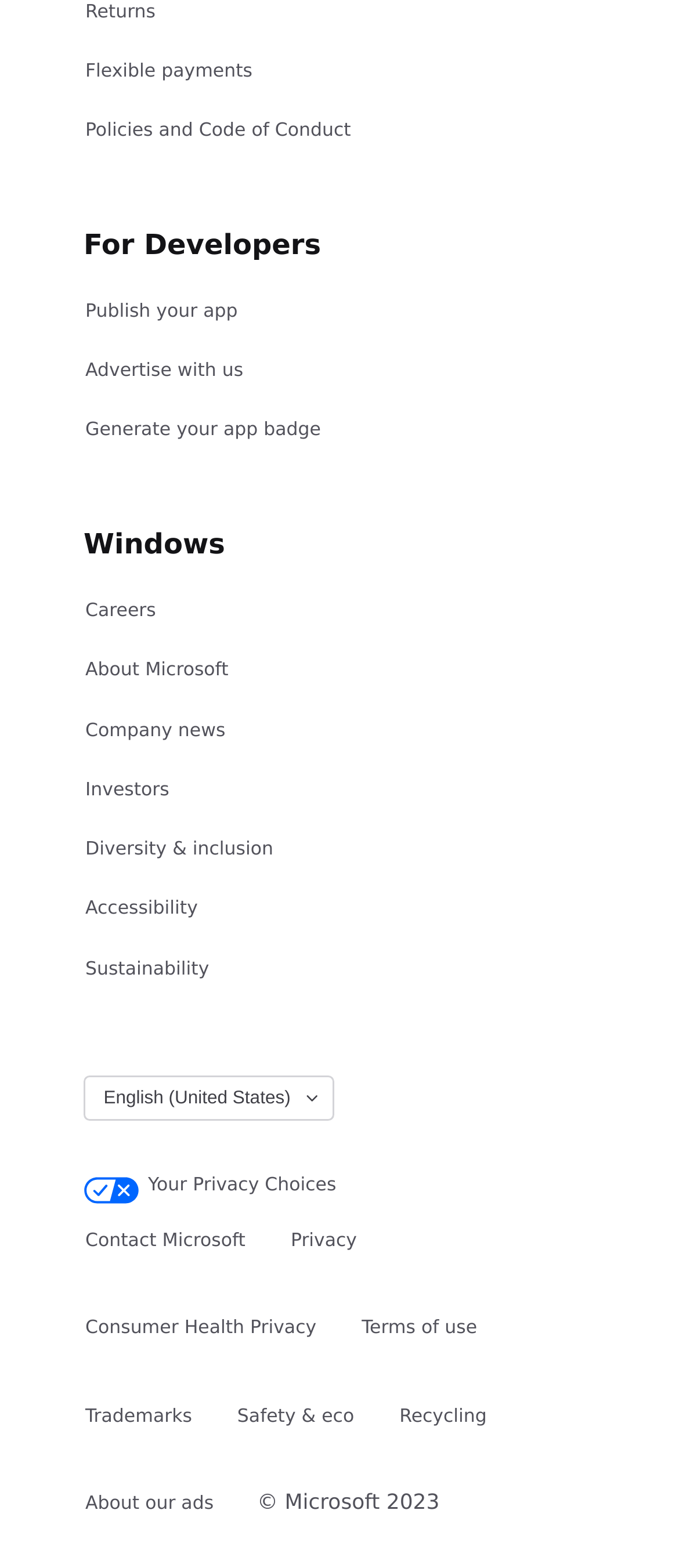Please determine the bounding box coordinates for the element that should be clicked to follow these instructions: "View map and directions".

None